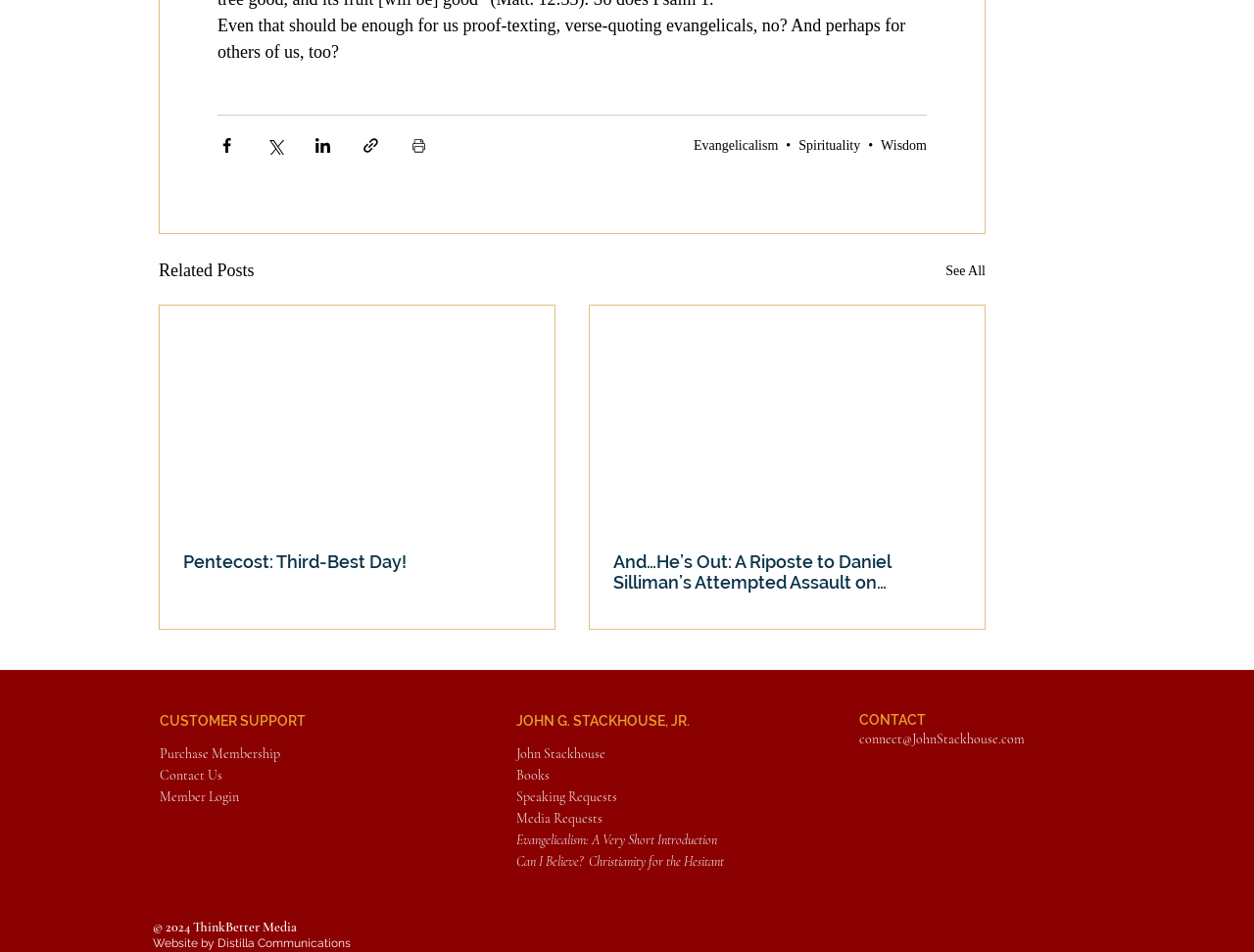What is the name of the author?
Based on the image, provide a one-word or brief-phrase response.

John G. Stackhouse, Jr.